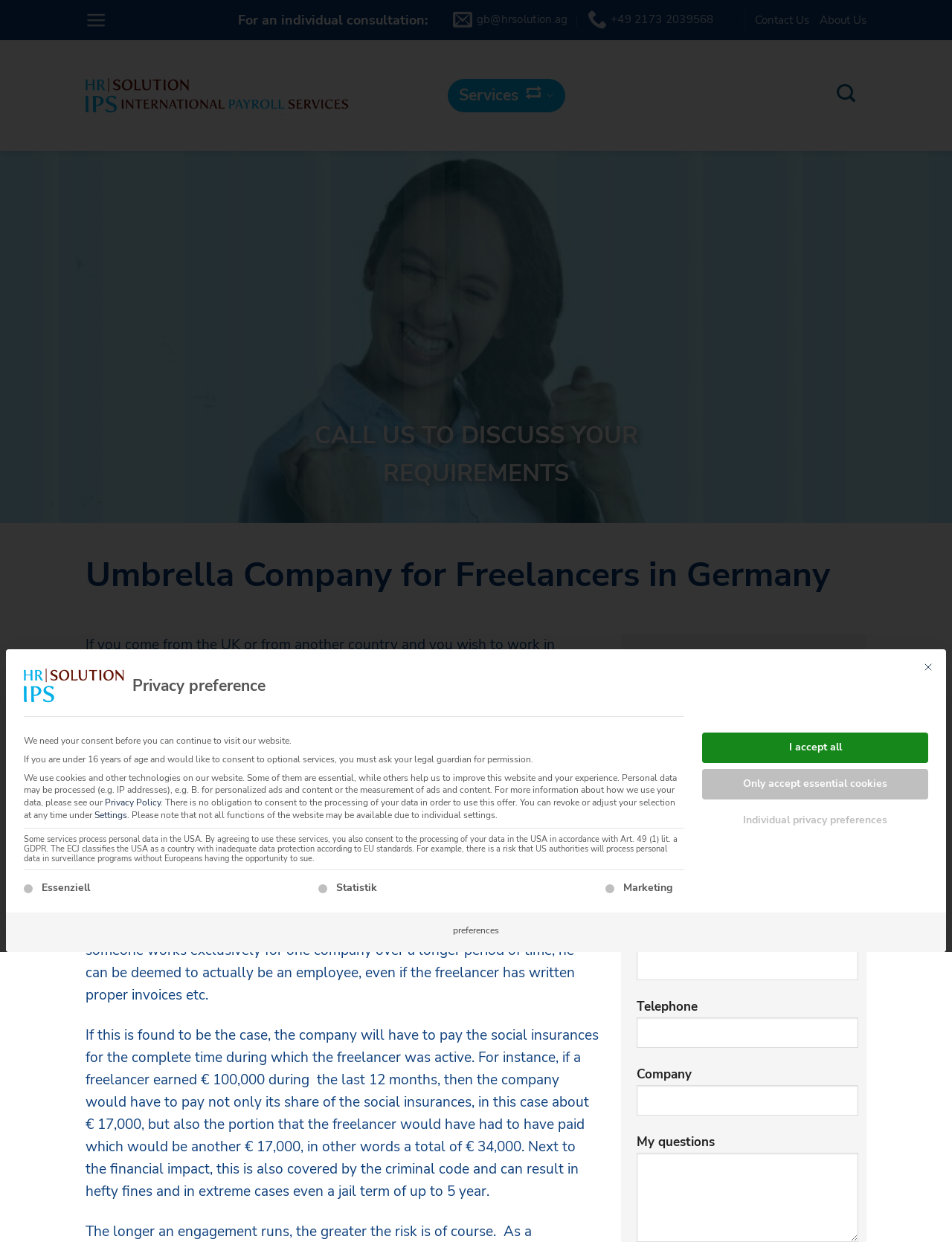Specify the bounding box coordinates of the area to click in order to follow the given instruction: "Click the 'Search' link."

[0.867, 0.066, 0.91, 0.084]